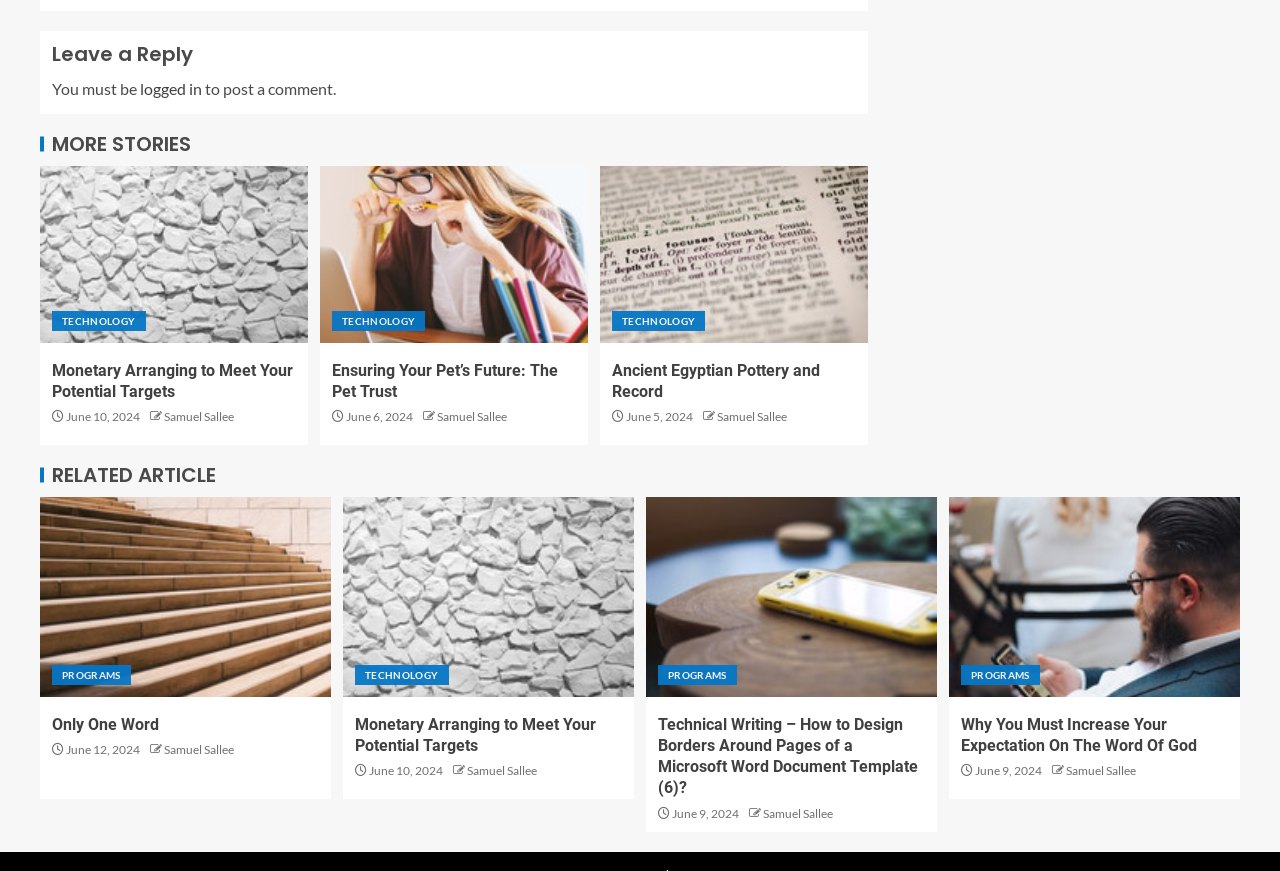Determine the coordinates of the bounding box that should be clicked to complete the instruction: "click on 'Monetary Arranging to Meet Your Potential Targets'". The coordinates should be represented by four float numbers between 0 and 1: [left, top, right, bottom].

[0.041, 0.413, 0.231, 0.462]